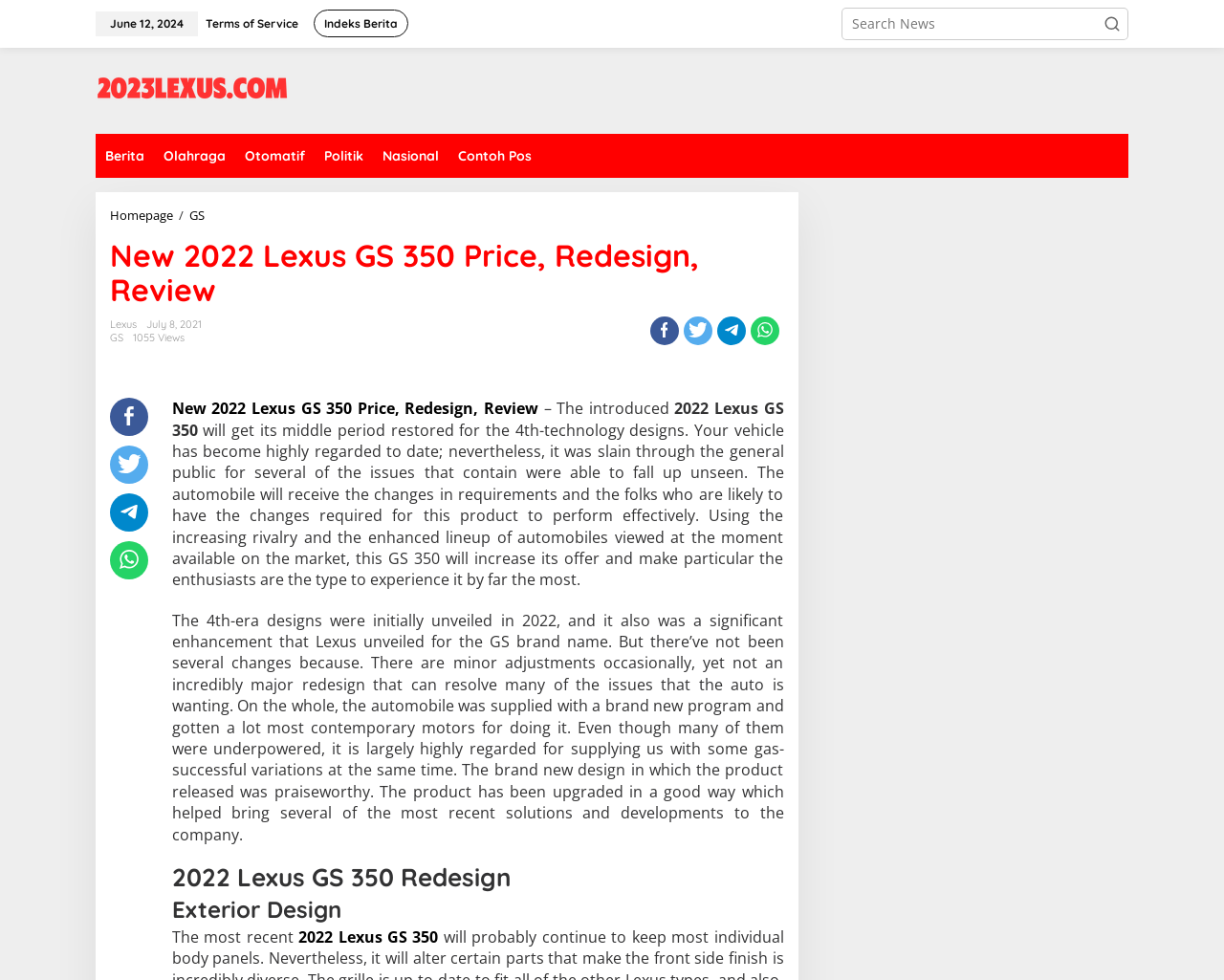Can you identify the bounding box coordinates of the clickable region needed to carry out this instruction: 'Read about GS'? The coordinates should be four float numbers within the range of 0 to 1, stated as [left, top, right, bottom].

[0.155, 0.211, 0.167, 0.228]